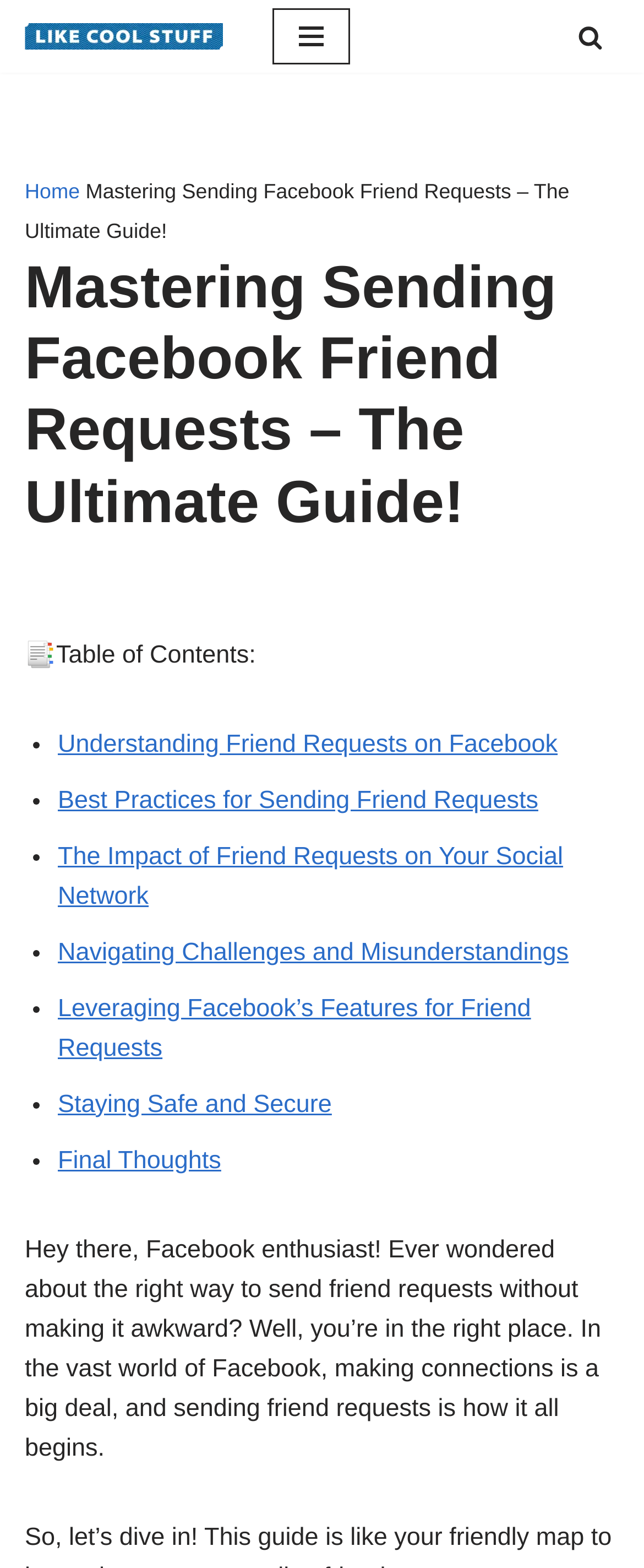What is the first link on the webpage?
Please provide a single word or phrase answer based on the image.

Skip to content